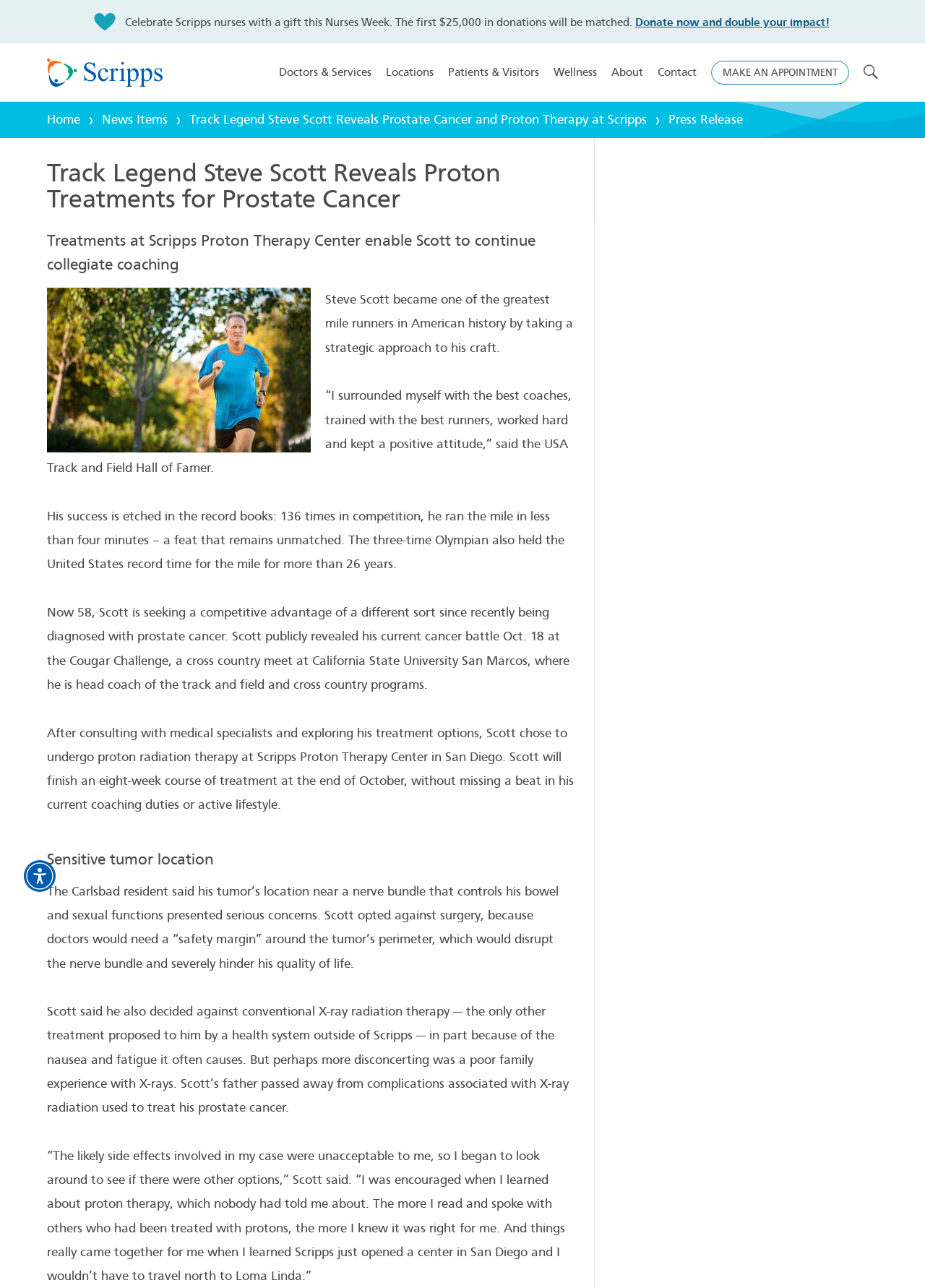Please provide a short answer using a single word or phrase for the question:
What is the reason Steve Scott opted against surgery?

Tumor location near a nerve bundle